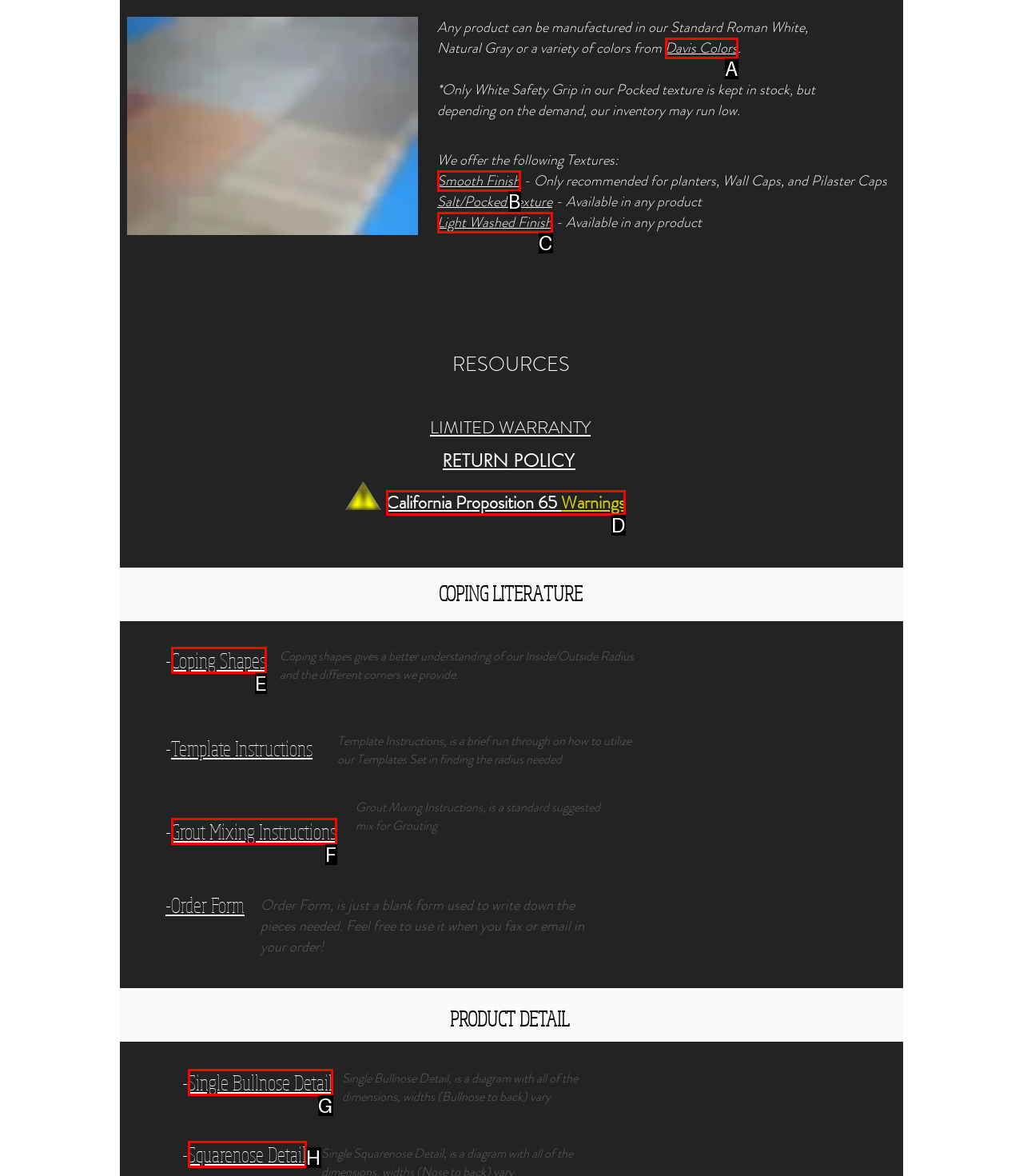Determine the UI element that matches the description: California Proposition 65 Warnings
Answer with the letter from the given choices.

D